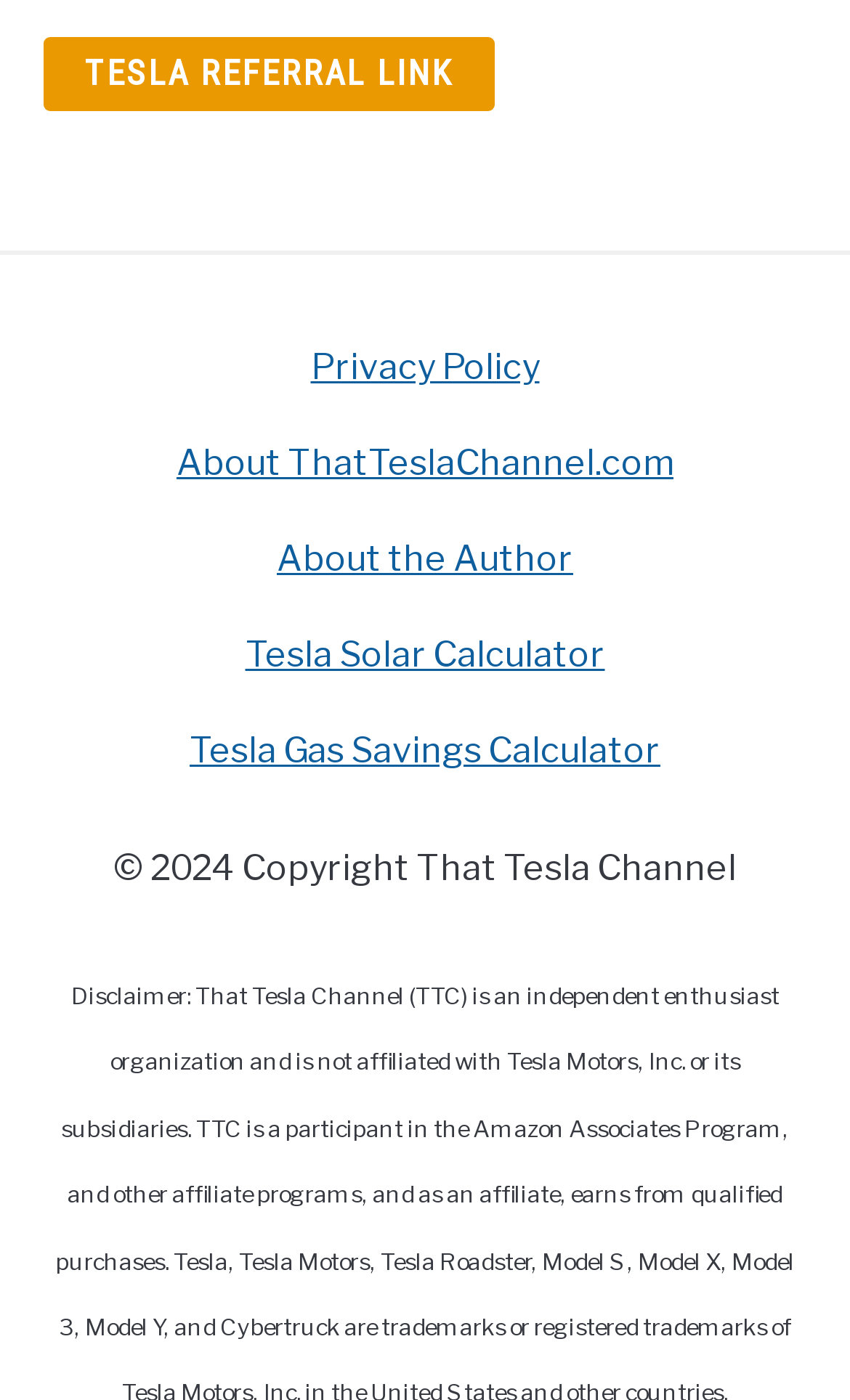Is the 'About the Author' link located above the 'Tesla Solar Calculator' link?
Please describe in detail the information shown in the image to answer the question.

I compared the y1 and y2 coordinates of the 'About the Author' link and the 'Tesla Solar Calculator' link, and found that the y1 and y2 values of the 'About the Author' link are smaller, which means it is located above the 'Tesla Solar Calculator' link.